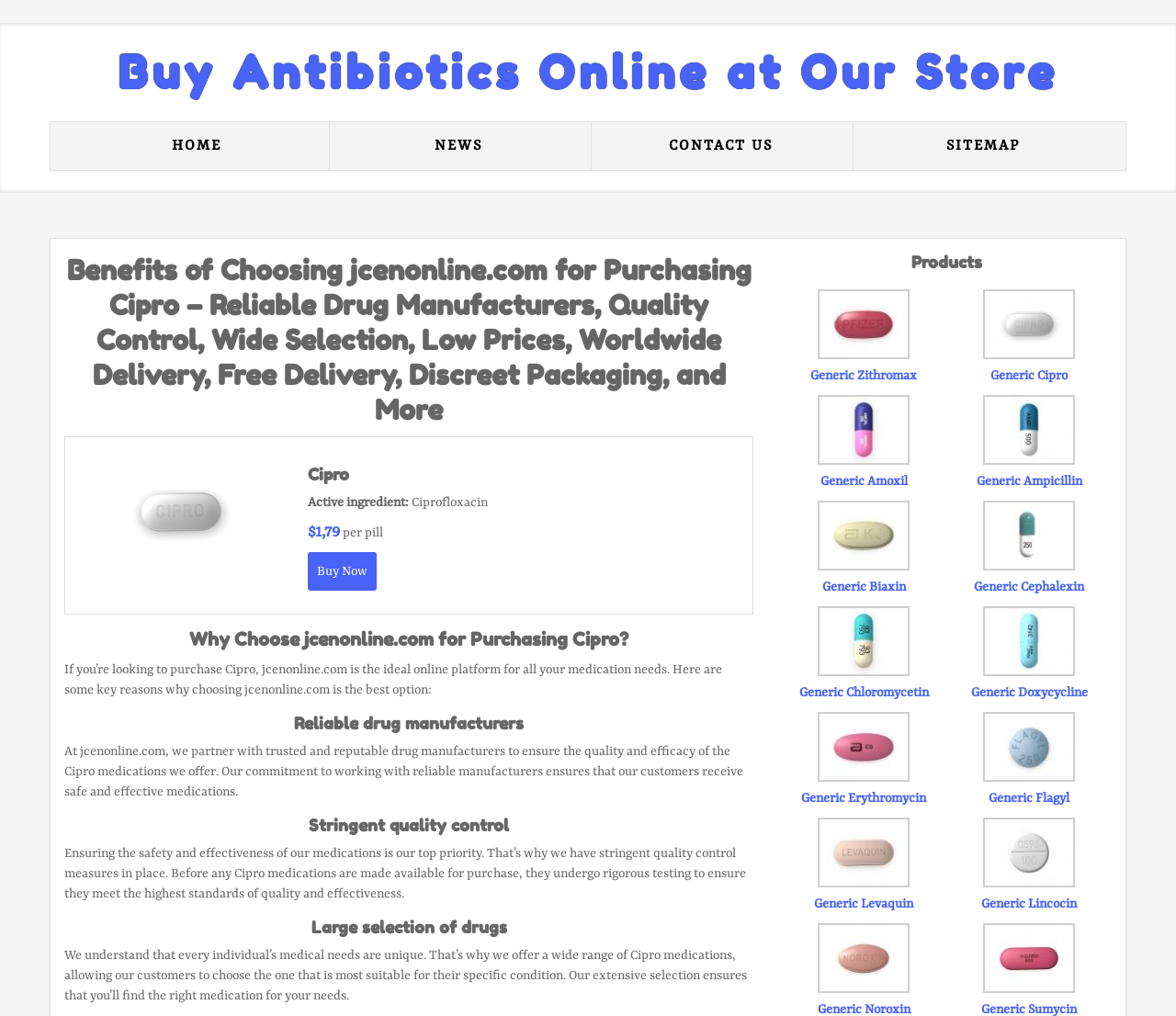Analyze the image and give a detailed response to the question:
What is the active ingredient of Cipro?

I found the answer by looking at the section that describes Cipro, where it says 'Active ingredient: Ciprofloxacin'.